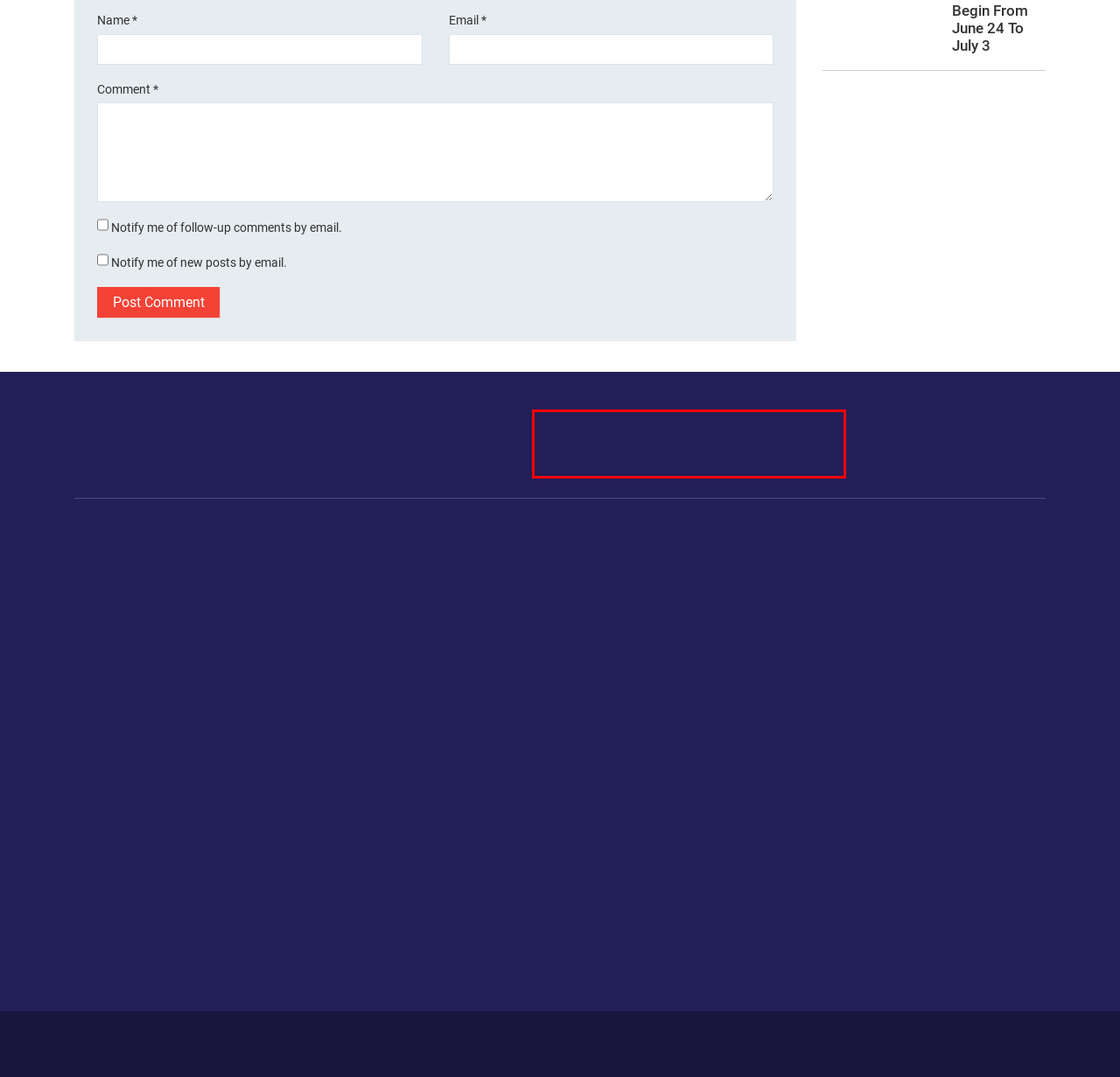Please identify and extract the text content from the UI element encased in a red bounding box on the provided webpage screenshot.

Just tell us a hi. Give us your feedback on our articles or how we can improve or enhance our customer experience.